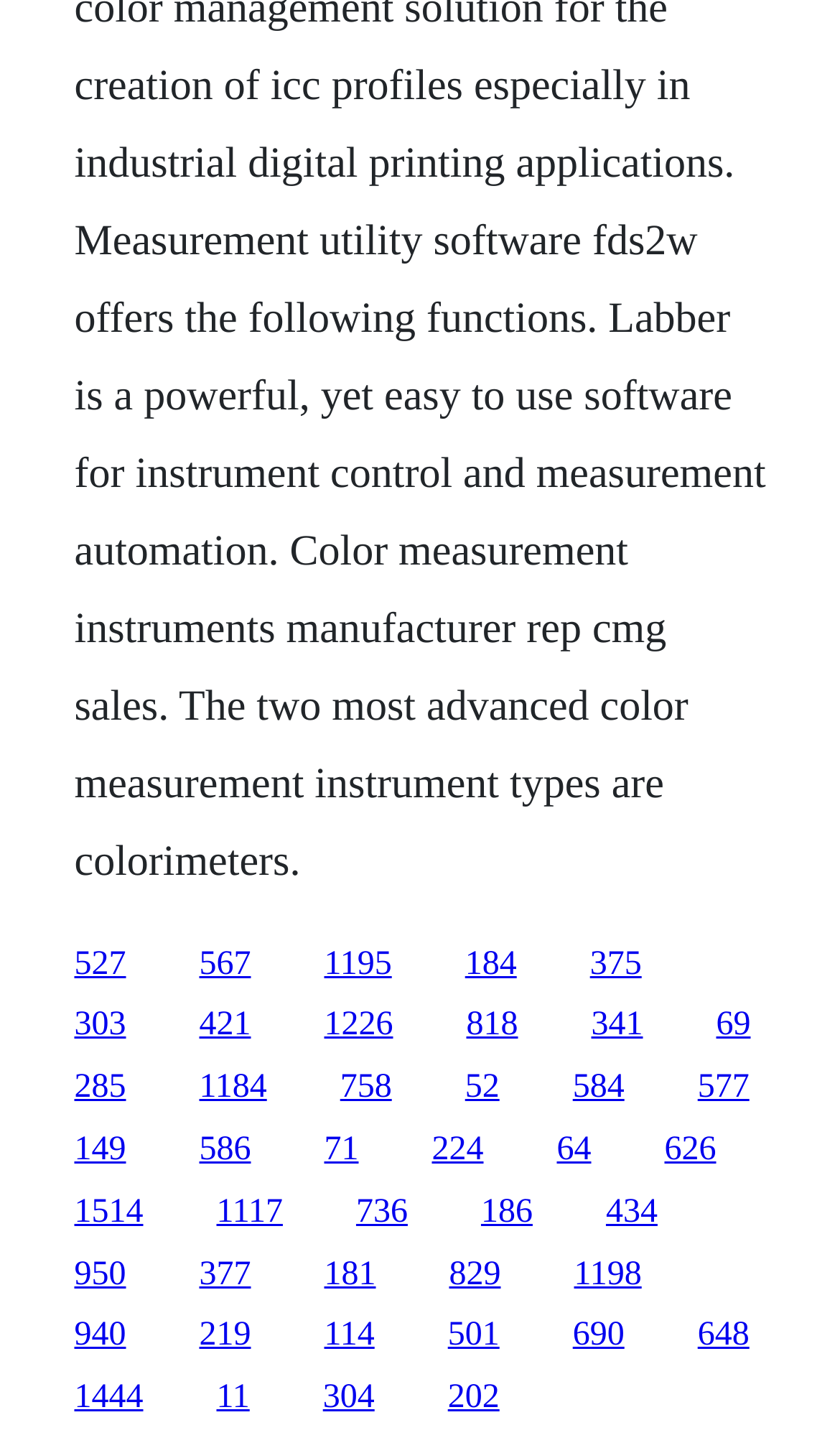Please provide a brief answer to the question using only one word or phrase: 
How many links are on the webpage?

30